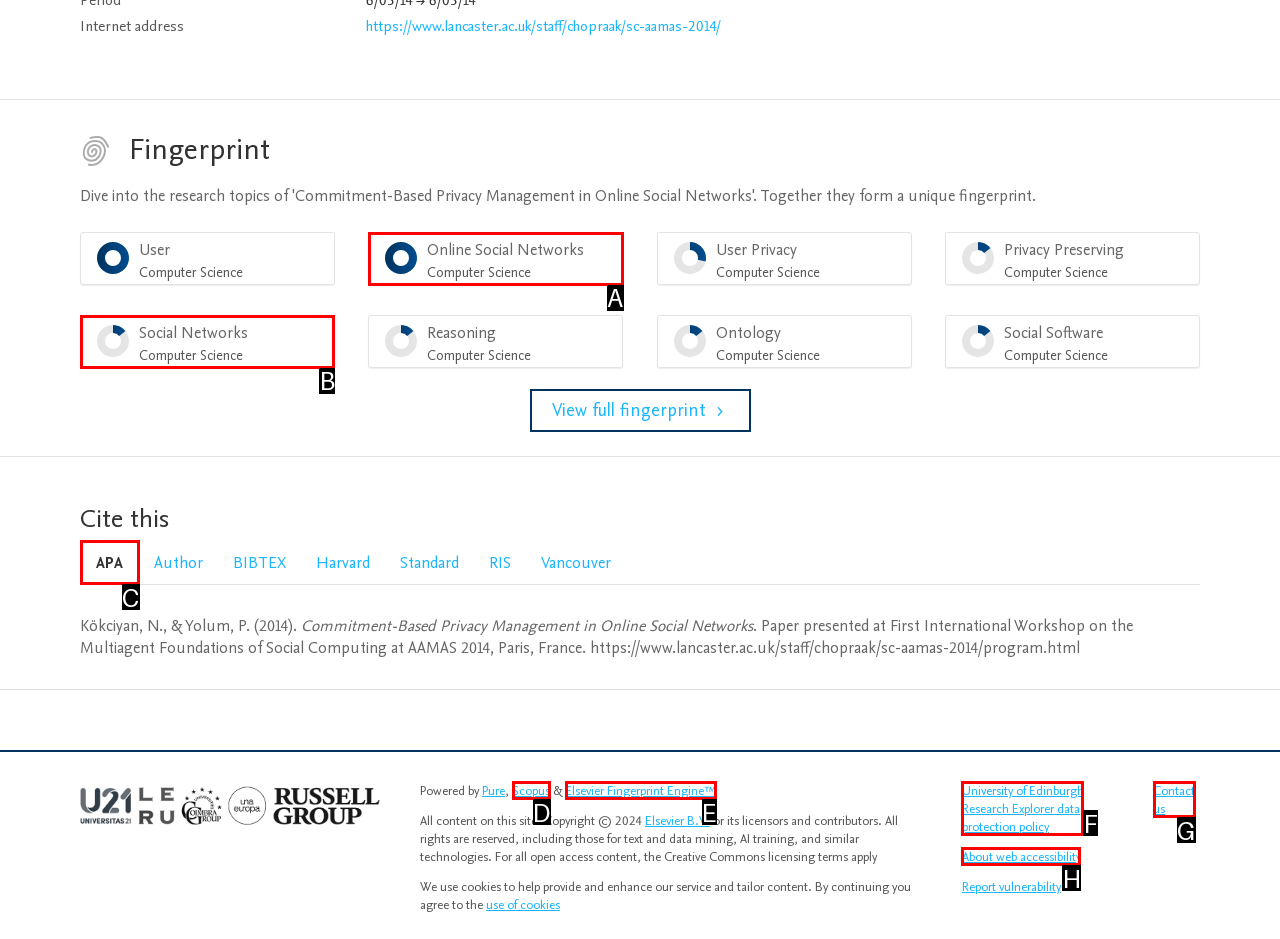Given the description: Elsevier Fingerprint Engine™, determine the corresponding lettered UI element.
Answer with the letter of the selected option.

E